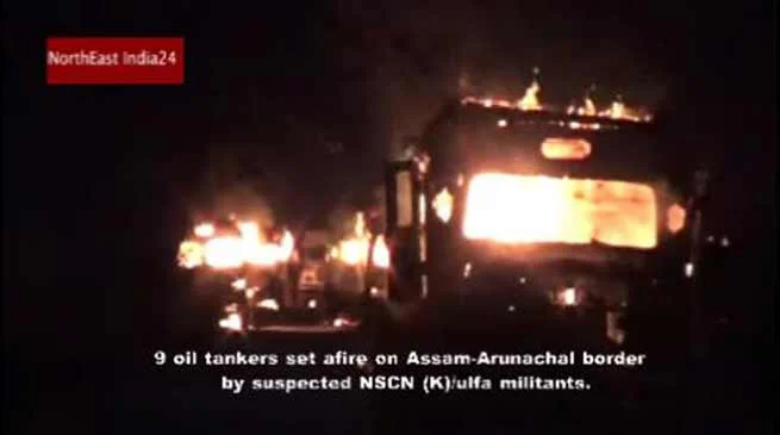Generate a comprehensive description of the image.

The image captures a dramatic scene of an ongoing incident where nine oil tankers are engulfed in flames near the Assam-Arunachal border. The glowing fire illuminates the vehicles, creating a stark contrast against the dark backdrop of the night. The text overlay informs viewers that these tankers were set ablaze by suspected militants of the NSCN (K), a militant group reportedly involved in the attack. In the corner, a logo identifies the source of the news as "NorthEast India24," indicating a regional news outlet. This image serves to highlight the ongoing tensions and violence in the area, reflecting the serious implications for both security and local infrastructure.